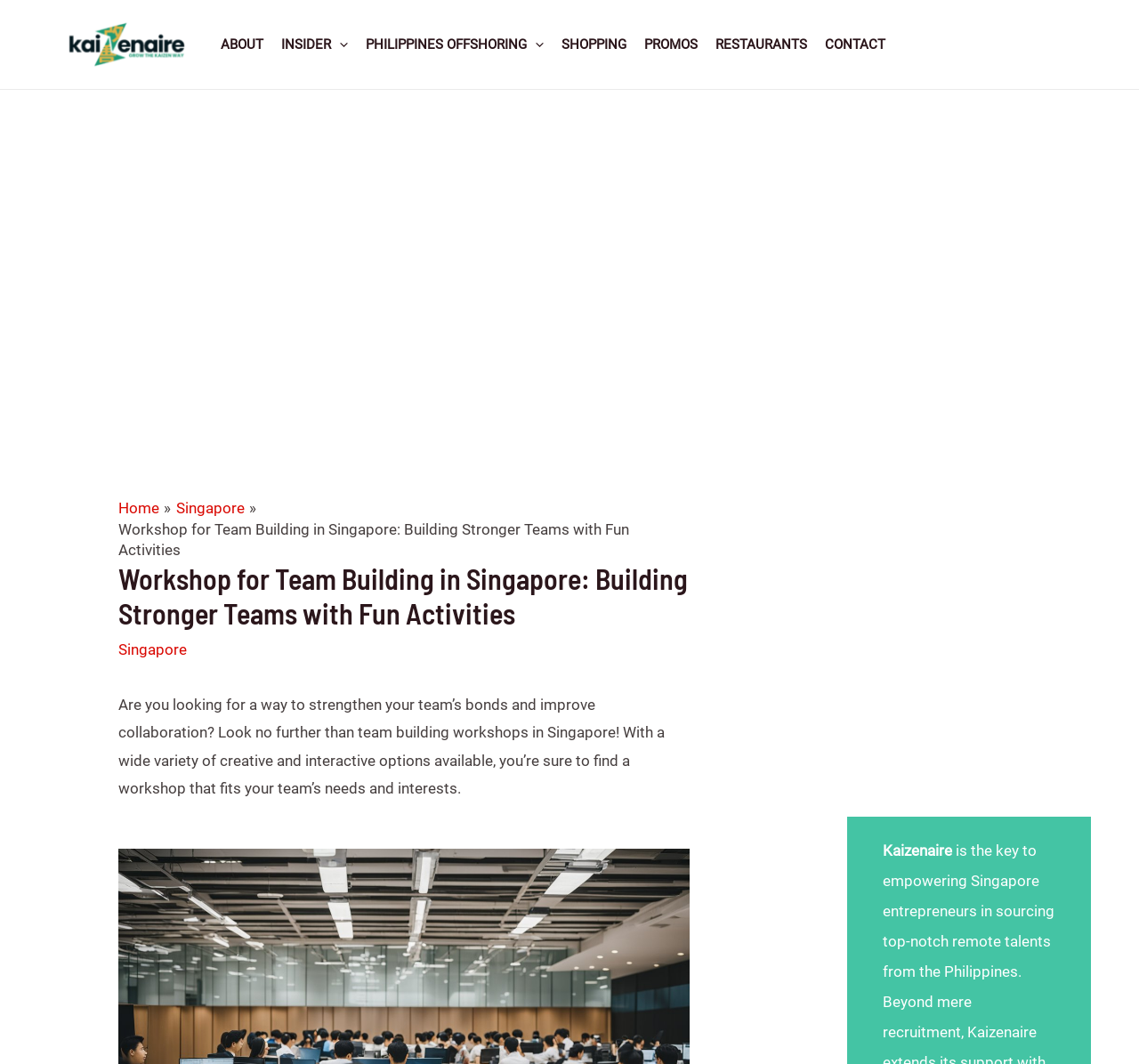Construct a thorough caption encompassing all aspects of the webpage.

The webpage appears to be a team building workshop website, specifically focused on Singapore. At the top left corner, there is a logo of Kaizenaire.com, accompanied by a navigation menu that spans across the top of the page. The menu consists of several links, including "ABOUT", "INSIDER", "PHILIPPINES OFFSHORING", "SHOPPING", "PROMOS", "RESTAURANTS", and "CONTACT".

Below the navigation menu, there is a large advertisement iframe that takes up most of the top section of the page. Within the iframe, there is a breadcrumbs navigation menu that shows the current page's location, with links to "Home" and "Singapore". The title of the page, "Workshop for Team Building in Singapore: Building Stronger Teams with Fun Activities", is displayed prominently in a heading element.

Following the title, there is a paragraph of text that describes the purpose of the team building workshops, stating that they can help strengthen team bonds and improve collaboration. The text also mentions that there are various creative and interactive options available to fit different team needs and interests.

At the bottom right corner of the page, there are two complementary sections, one of which contains the text "Kaizenaire". Overall, the webpage appears to be a promotional page for team building workshops in Singapore, with a focus on showcasing the benefits and variety of options available.